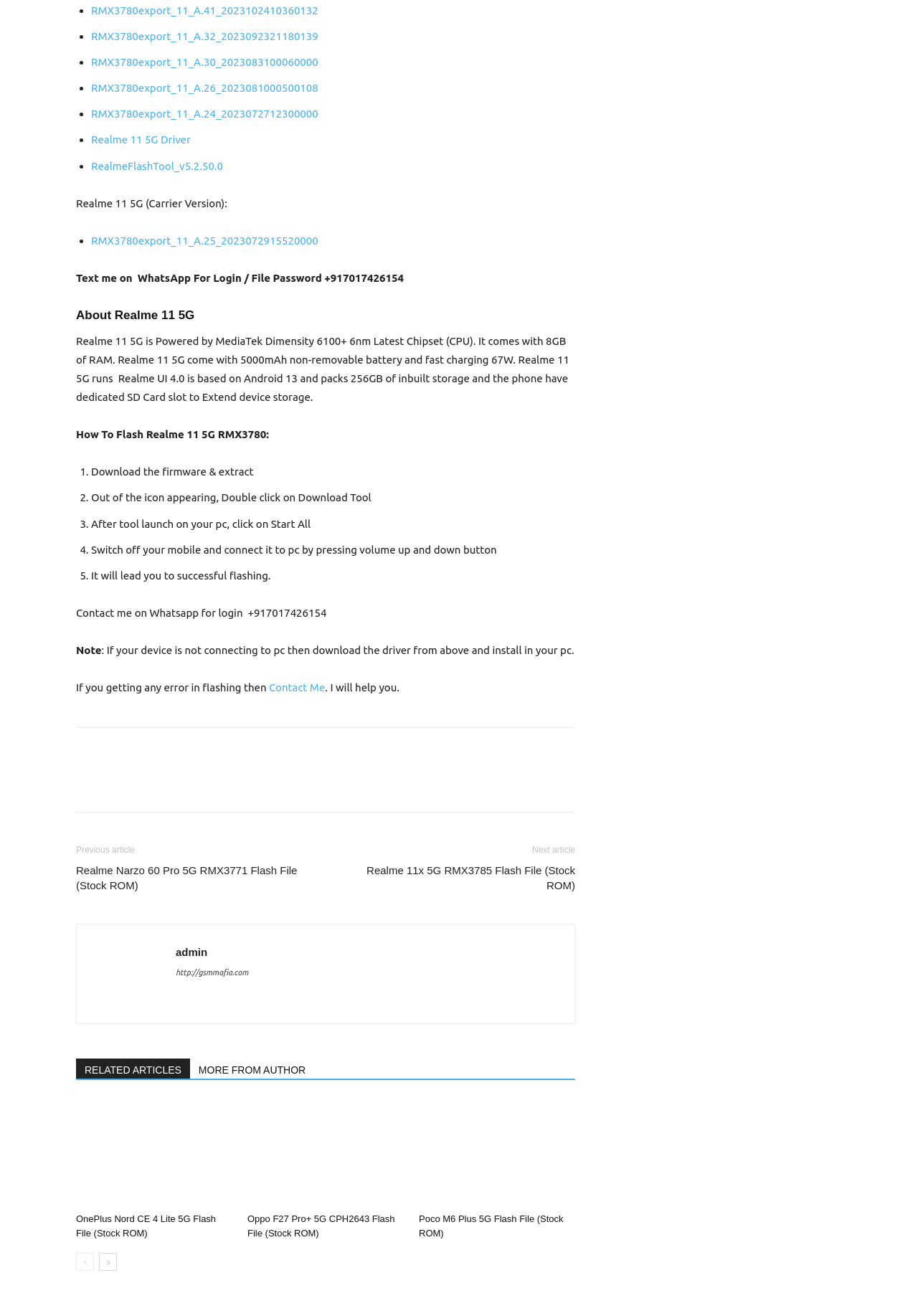Find the bounding box coordinates for the HTML element described in this sentence: "MOCTEN". Provide the coordinates as four float numbers between 0 and 1, in the format [left, top, right, bottom].

None